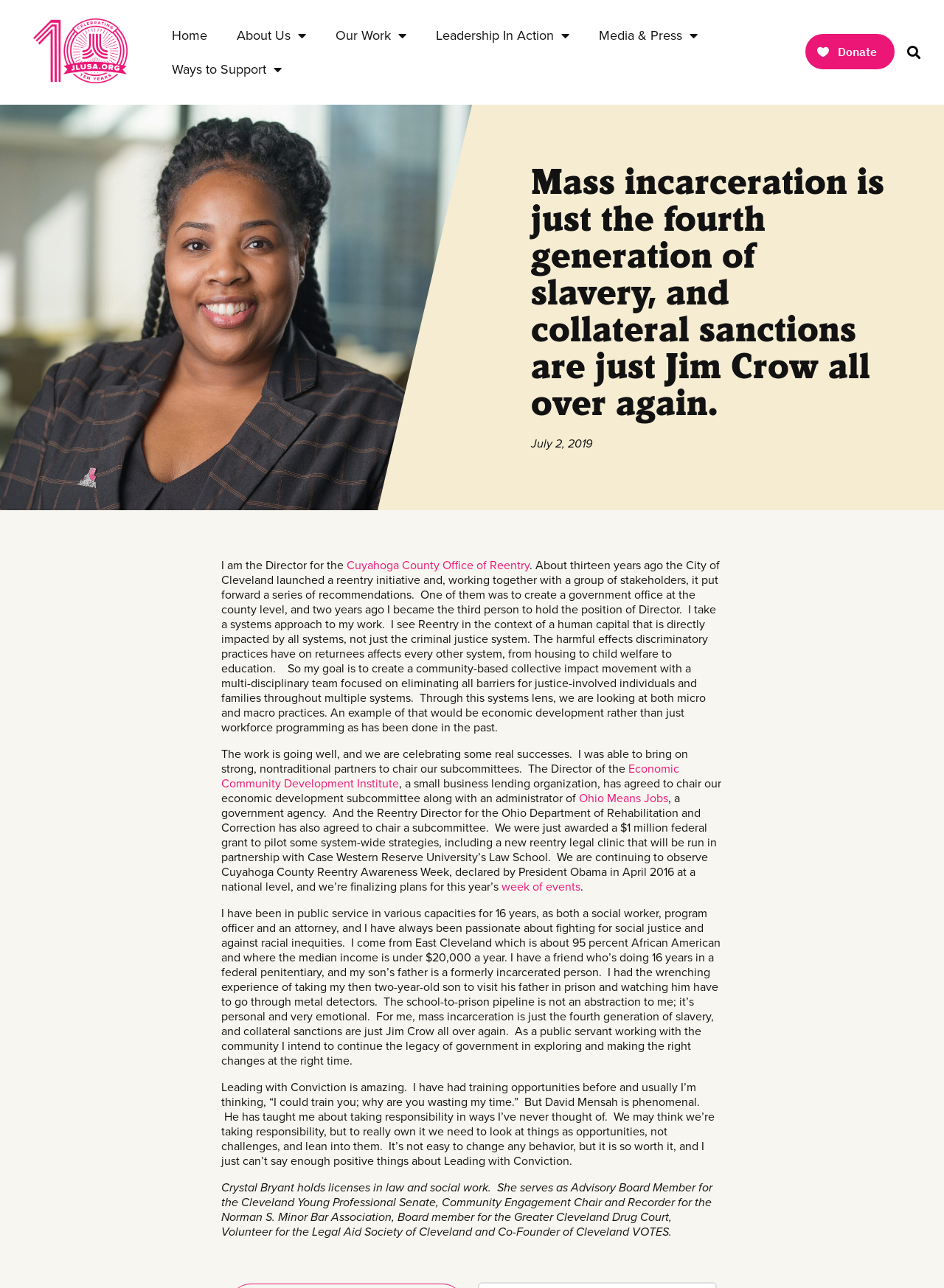Find and specify the bounding box coordinates that correspond to the clickable region for the instruction: "Search for something".

[0.947, 0.031, 0.98, 0.05]